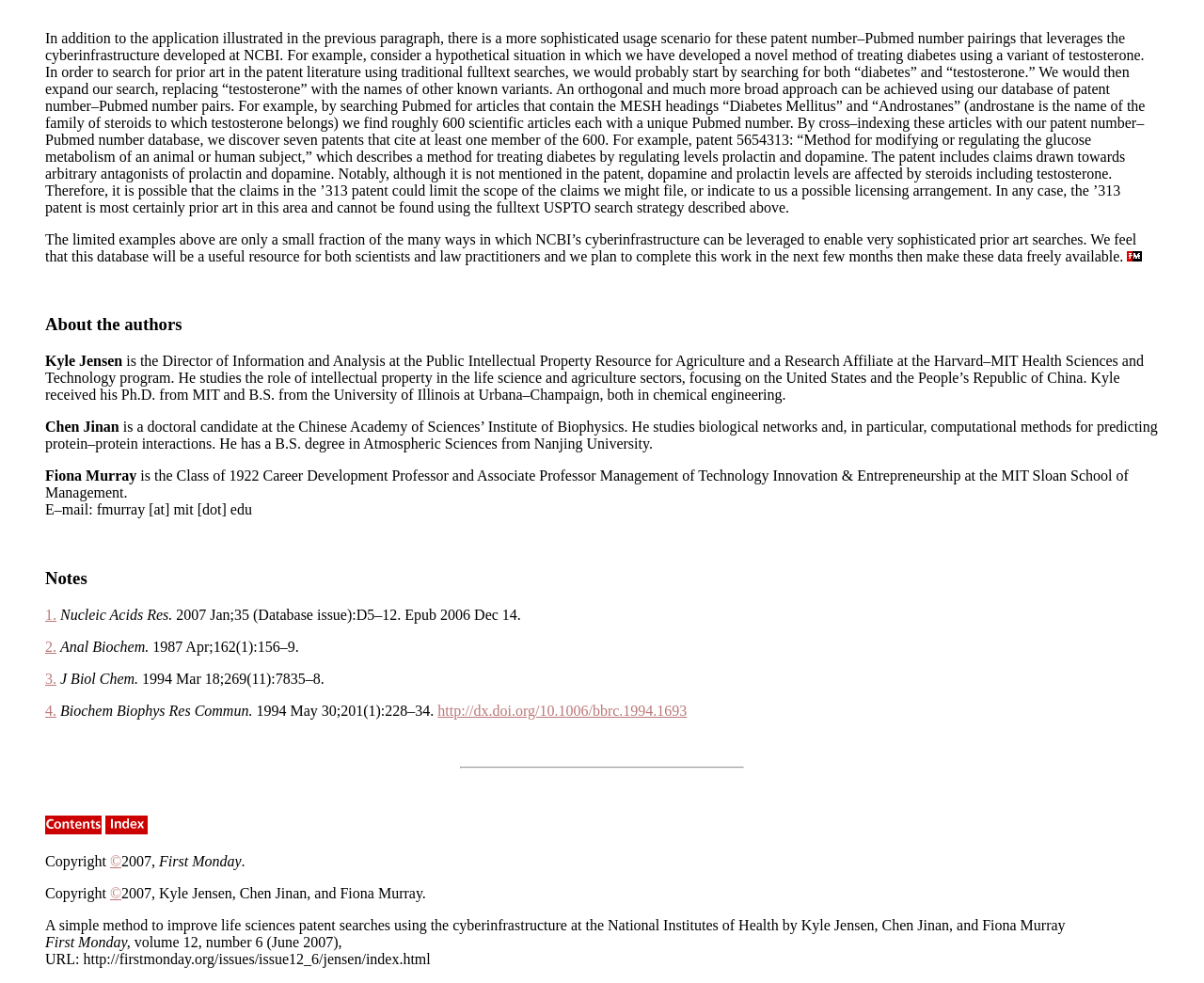Extract the bounding box coordinates for the HTML element that matches this description: "http://dx.doi.org/10.1006/bbrc.1994.1693". The coordinates should be four float numbers between 0 and 1, i.e., [left, top, right, bottom].

[0.364, 0.714, 0.571, 0.731]